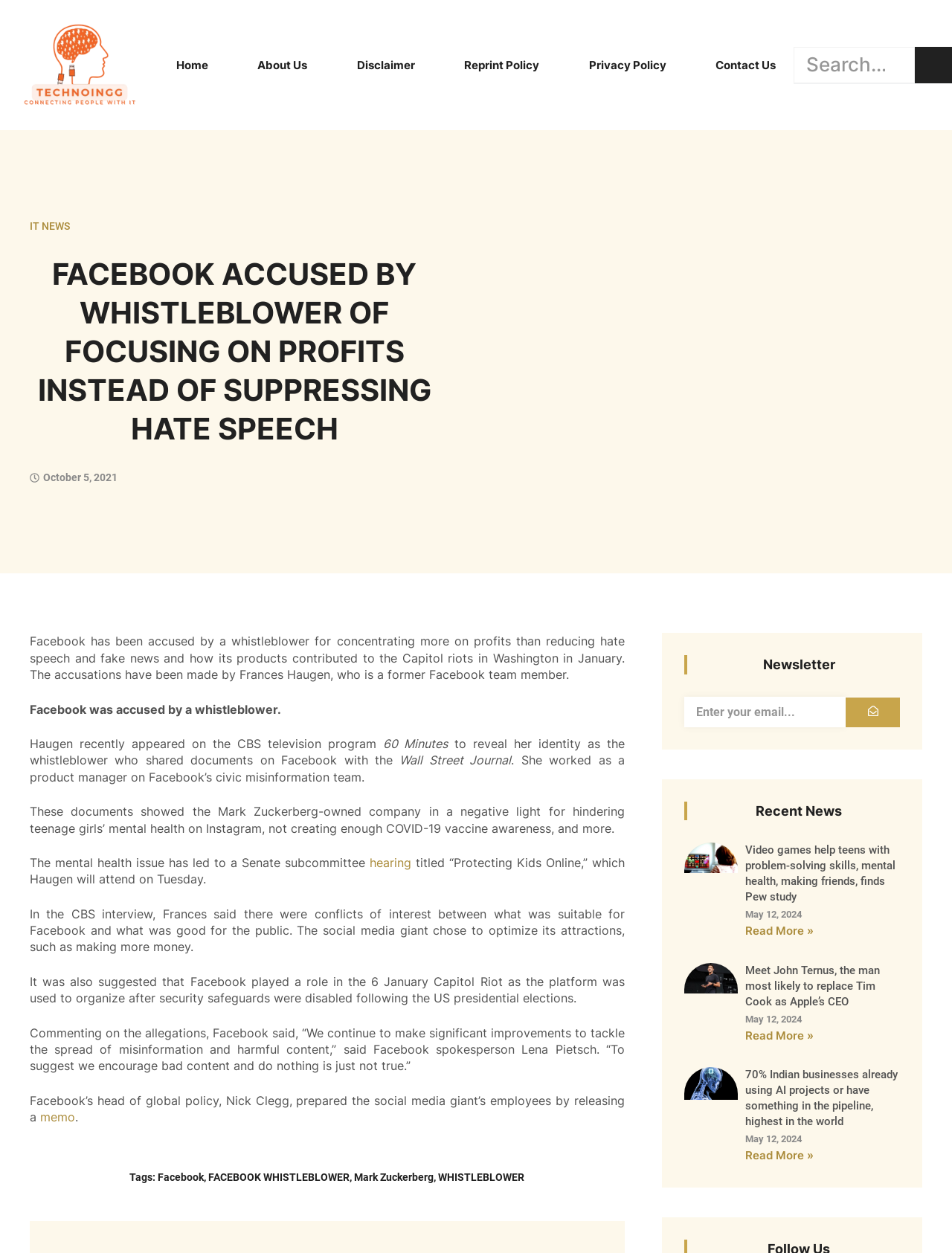What is the name of Facebook's head of global policy? Based on the screenshot, please respond with a single word or phrase.

Nick Clegg